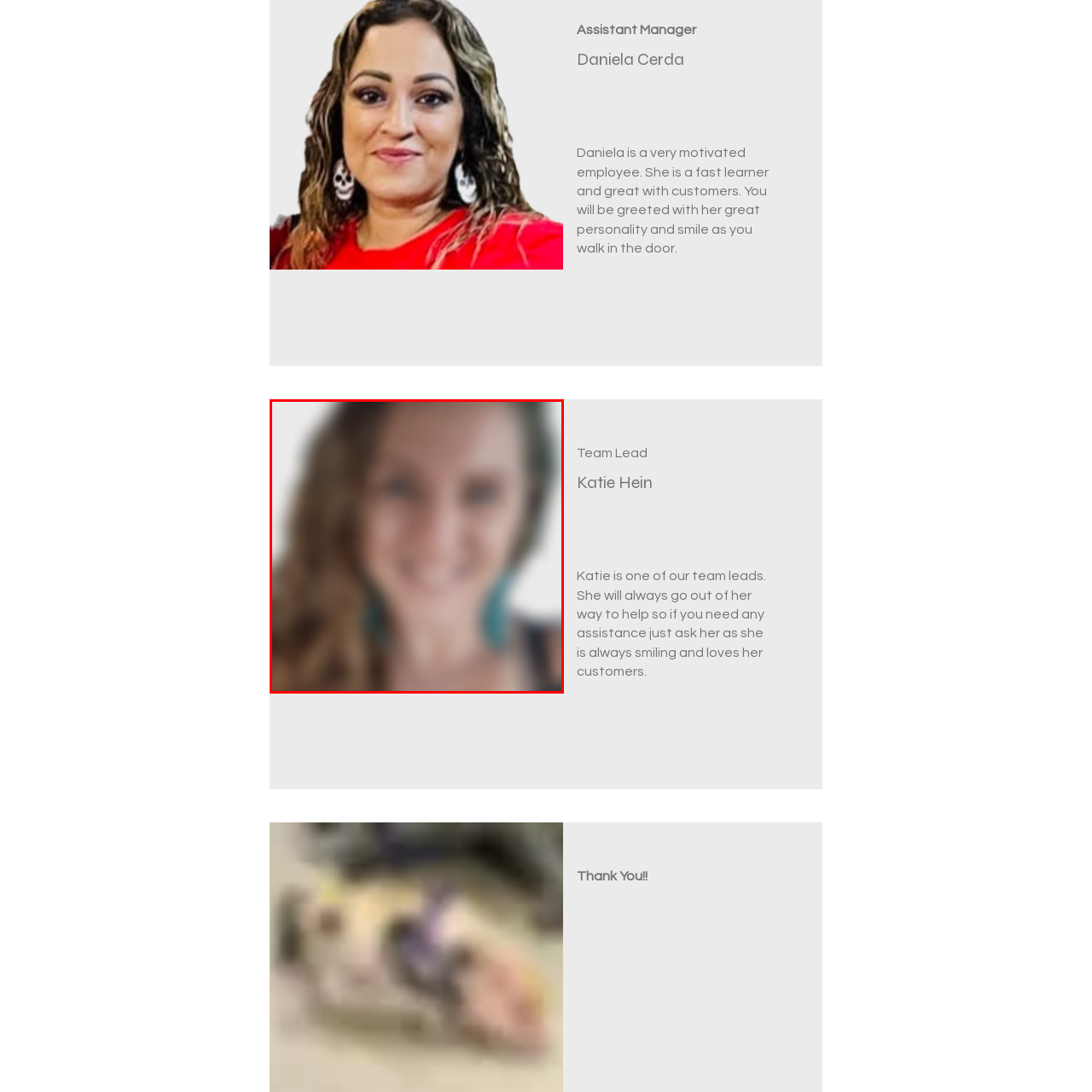Please provide a one-word or phrase response to the following question by examining the image within the red boundary:
What is the woman's role?

Assistant Manager